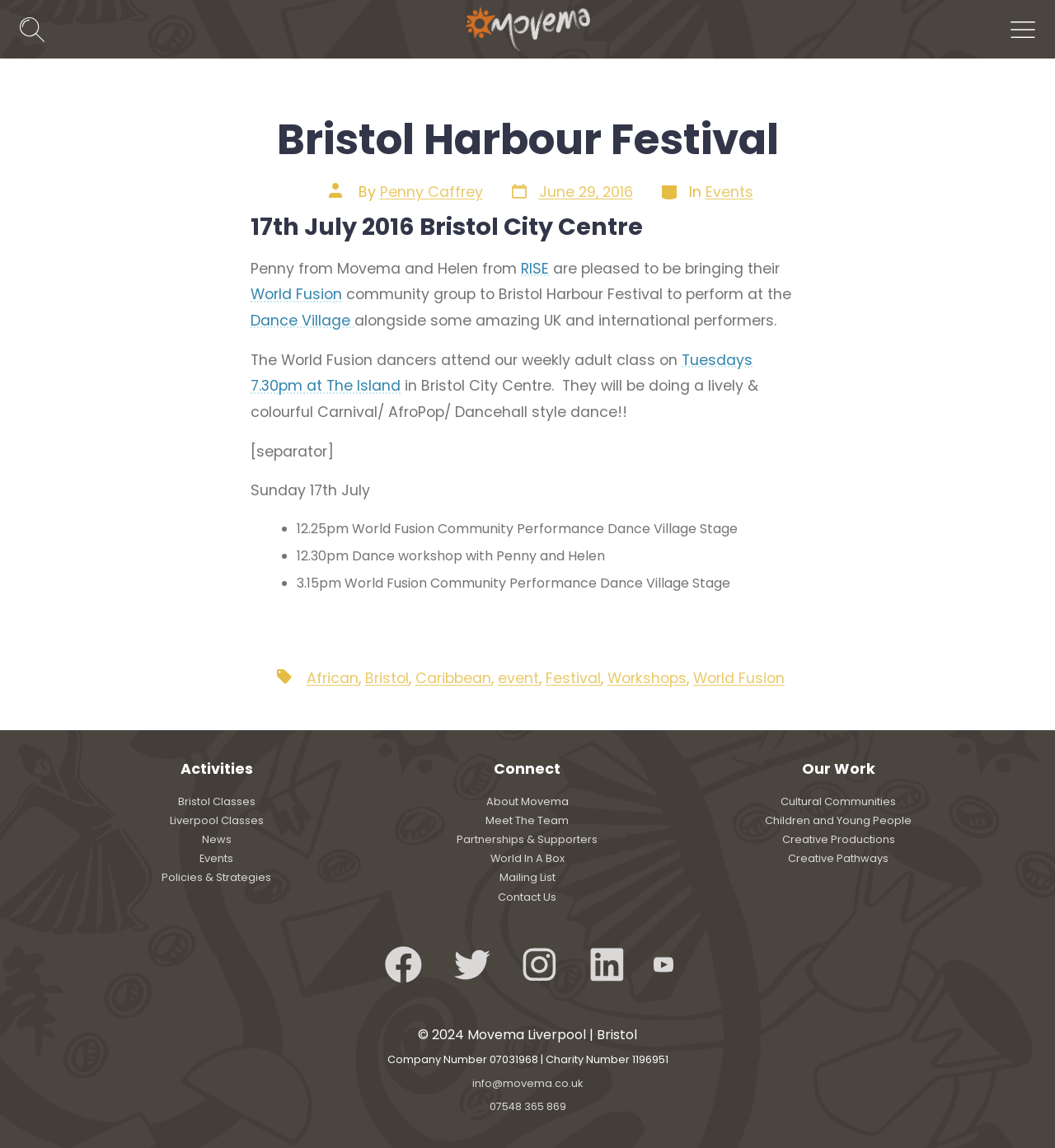Find and indicate the bounding box coordinates of the region you should select to follow the given instruction: "Read the post by Penny Caffrey".

[0.36, 0.159, 0.457, 0.176]